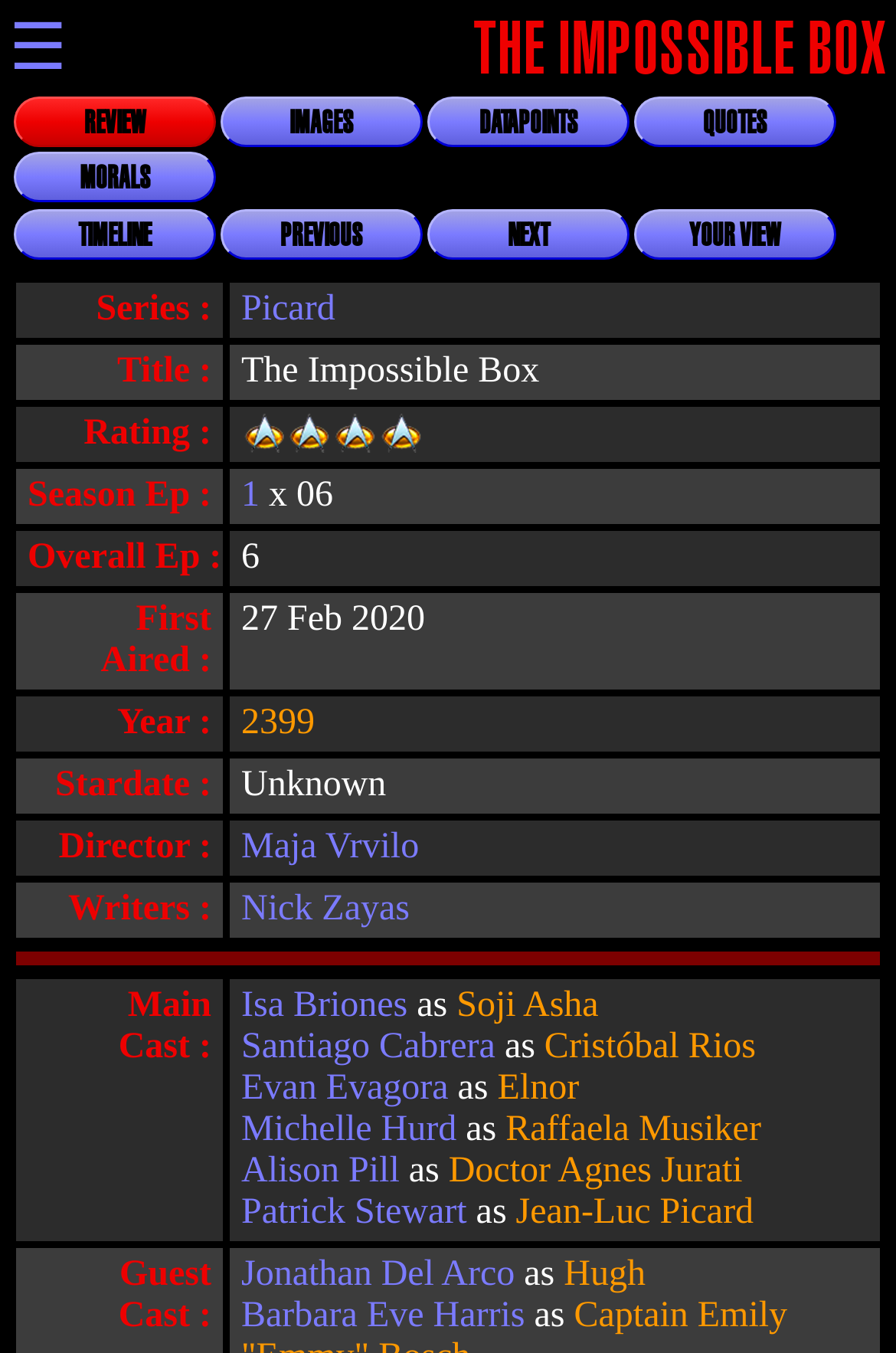Identify the coordinates of the bounding box for the element described below: "Jonathan Del Arco". Return the coordinates as four float numbers between 0 and 1: [left, top, right, bottom].

[0.269, 0.928, 0.575, 0.956]